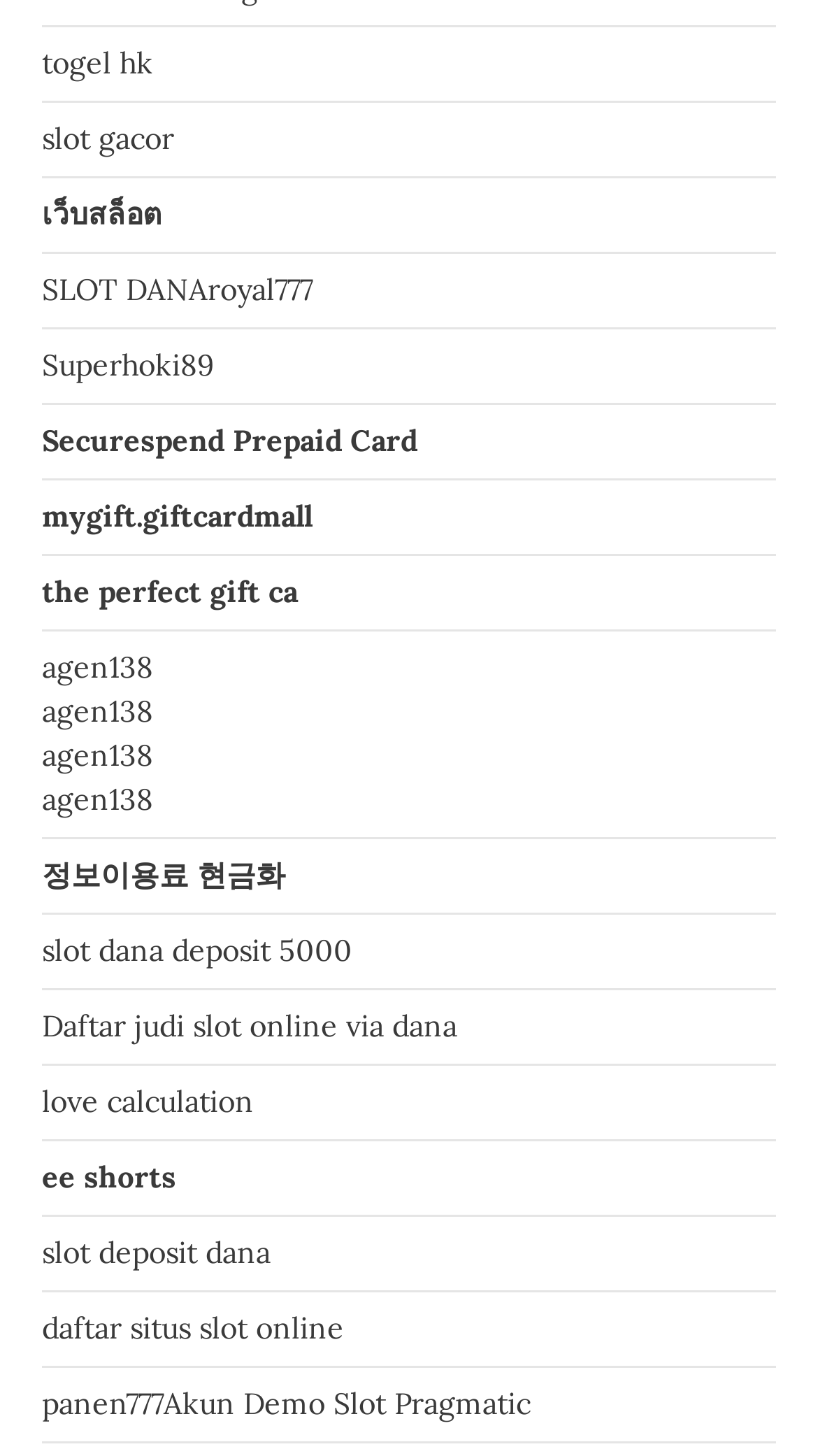Locate the UI element described as follows: "เว็บสล็อต". Return the bounding box coordinates as four float numbers between 0 and 1 in the order [left, top, right, bottom].

[0.051, 0.133, 0.197, 0.159]